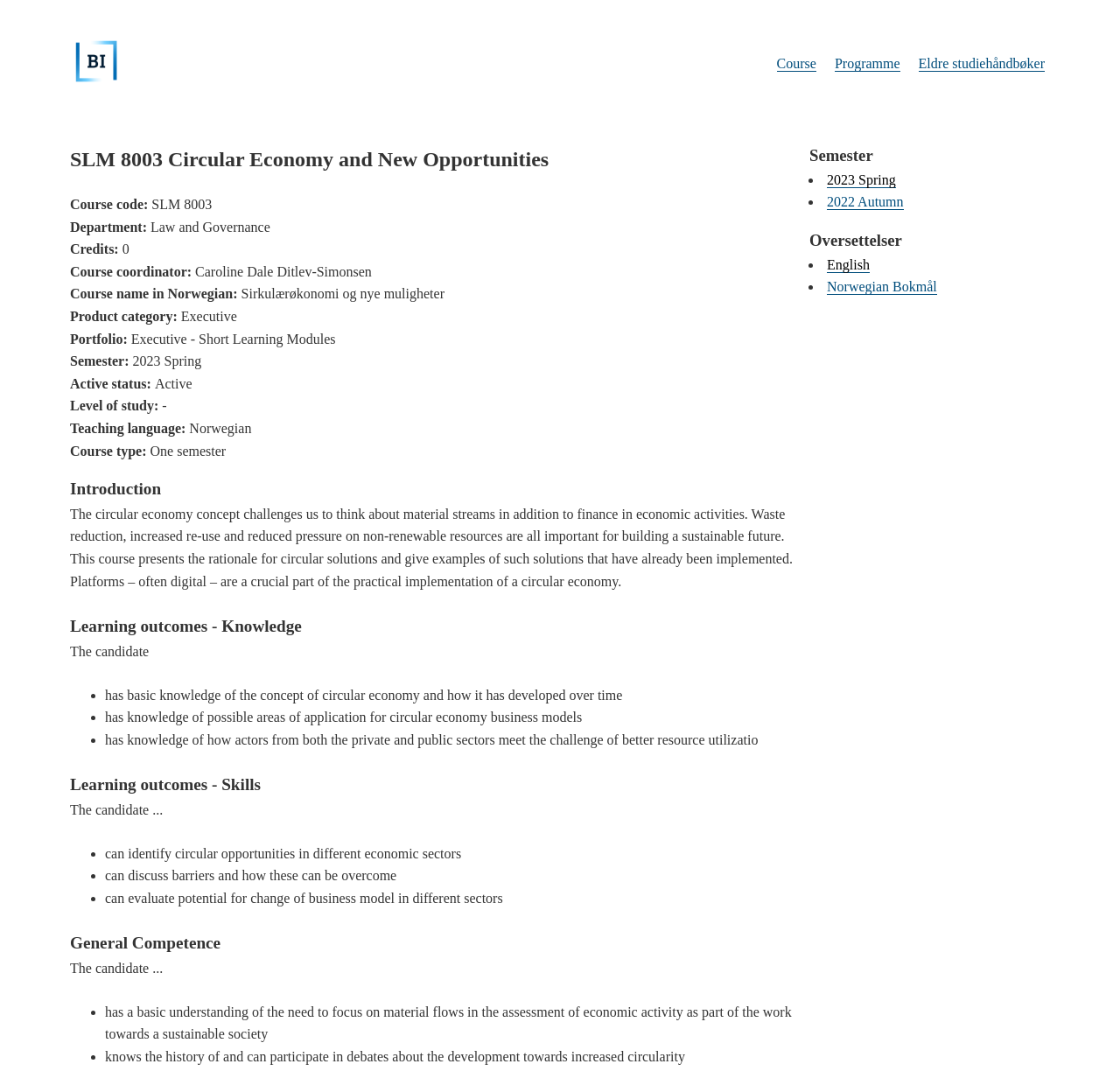Using the information from the screenshot, answer the following question thoroughly:
What is the semester of the course?

The semester of the course can be found in the section 'Semester:' which is located at the top of the webpage, below the header. The value of this field is '2023 Spring'.